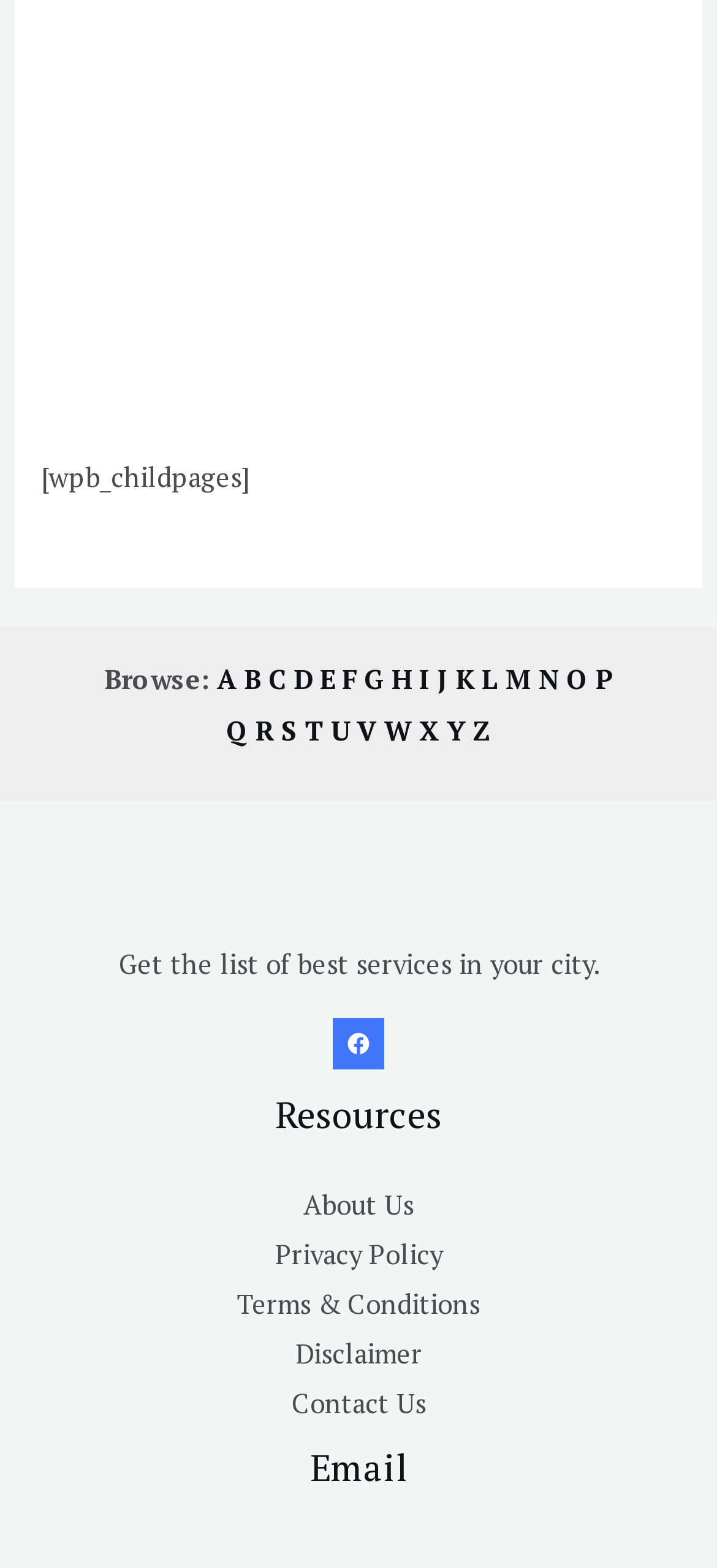Provide your answer in a single word or phrase: 
What social media platform is linked in the footer?

Facebook